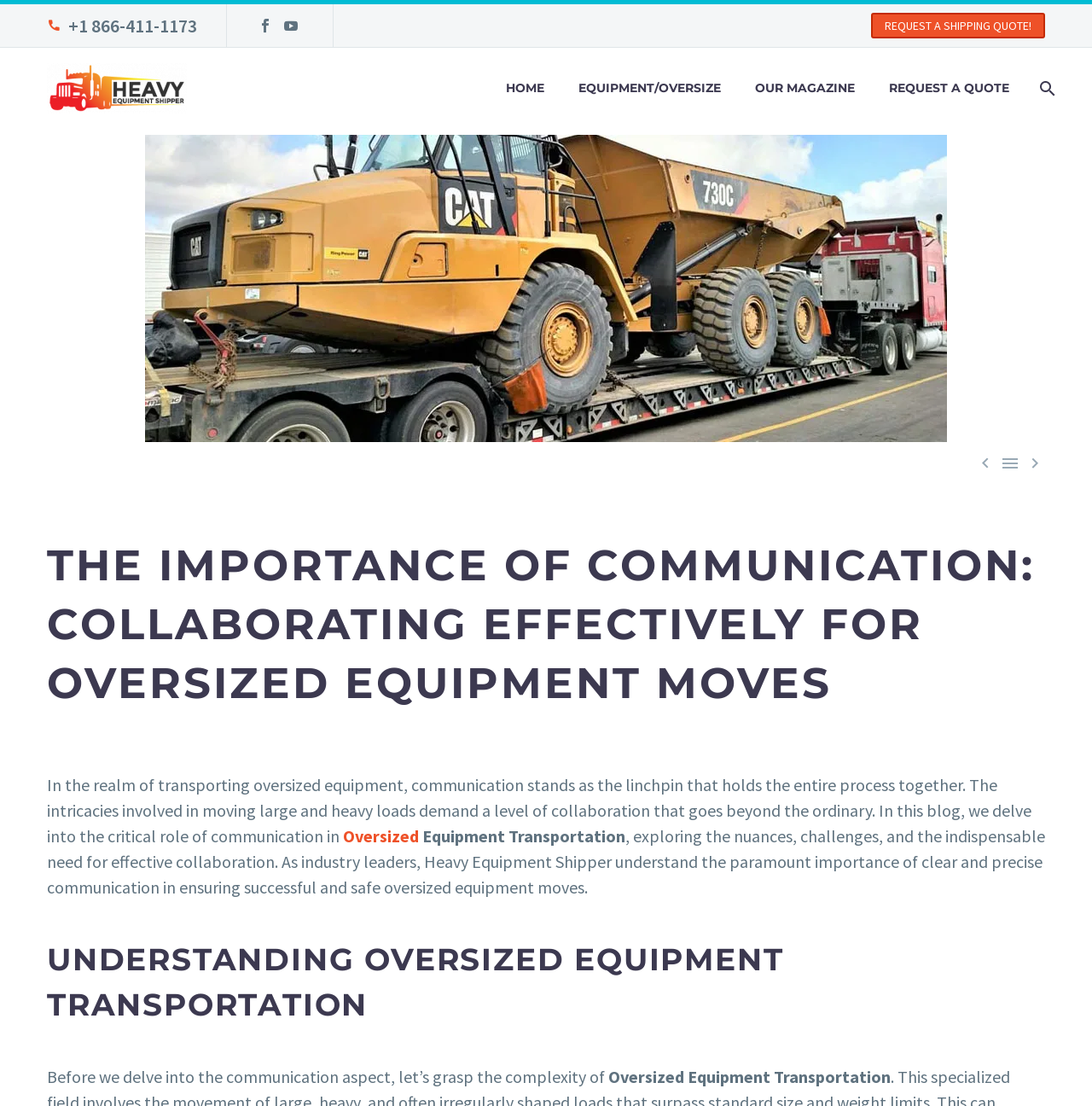What is the importance of communication in oversized equipment moves?
Please provide a single word or phrase based on the screenshot.

It is critical